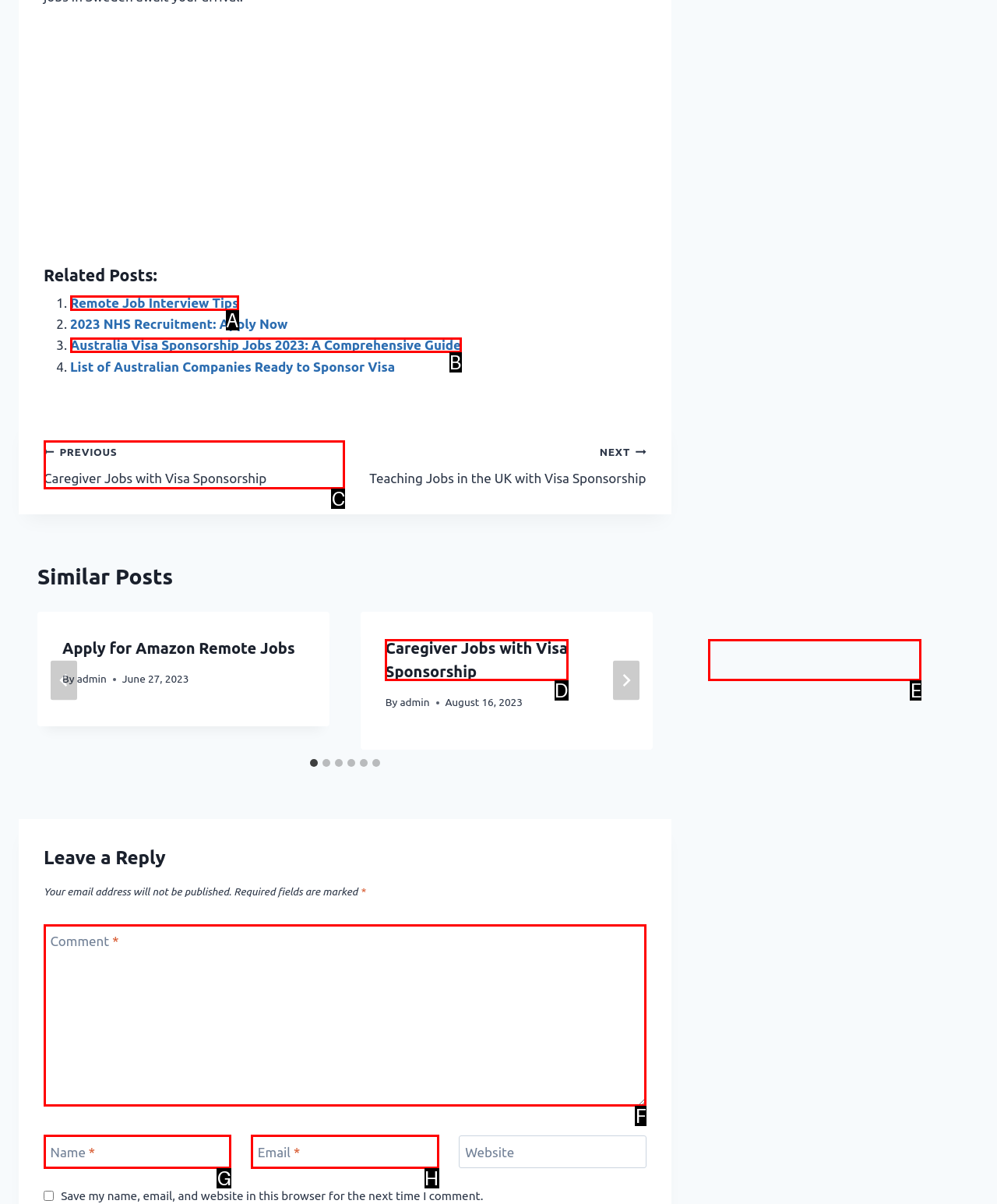Specify which UI element should be clicked to accomplish the task: Go to the previous post. Answer with the letter of the correct choice.

C